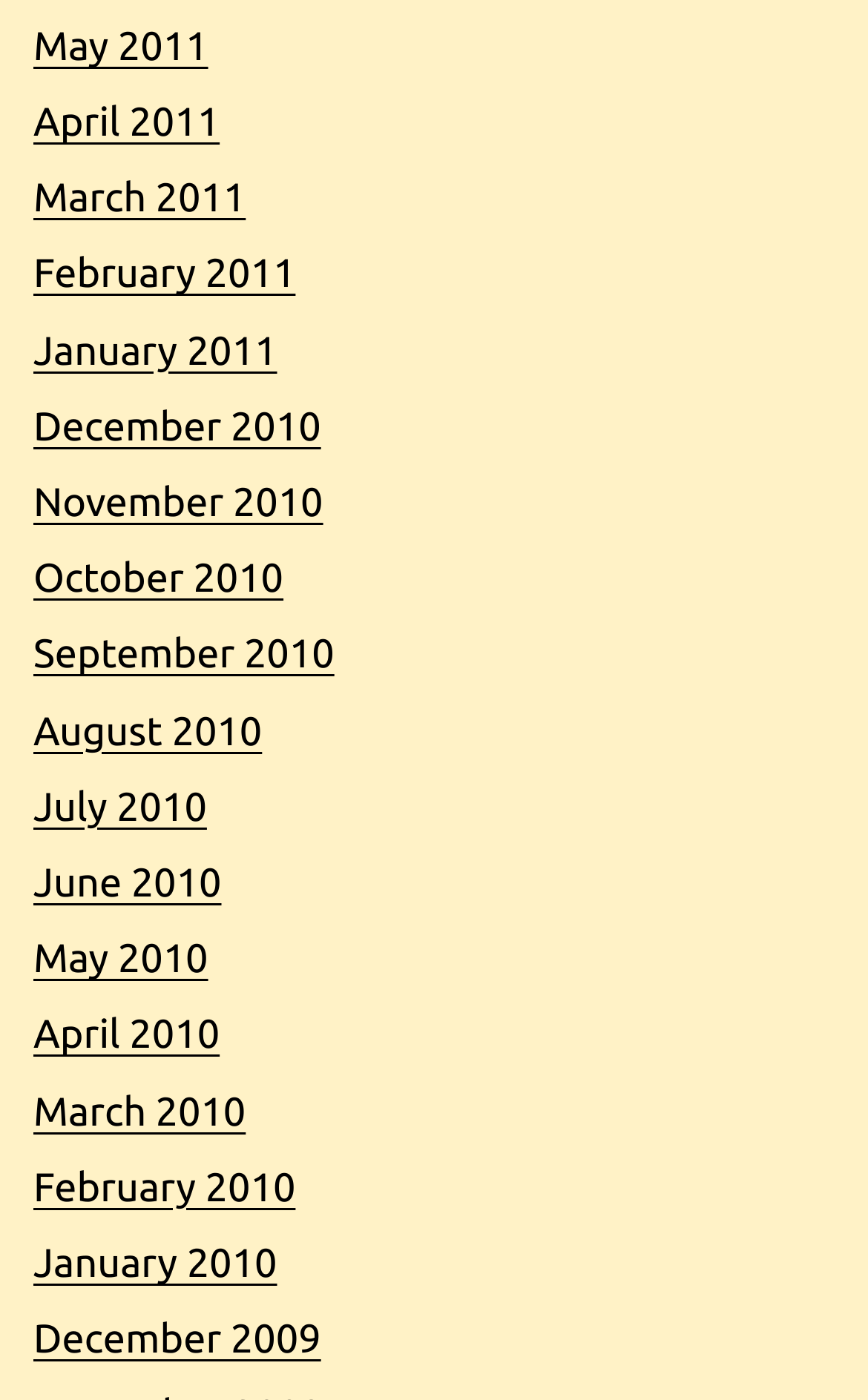How many links are there in the first row?
From the screenshot, supply a one-word or short-phrase answer.

4